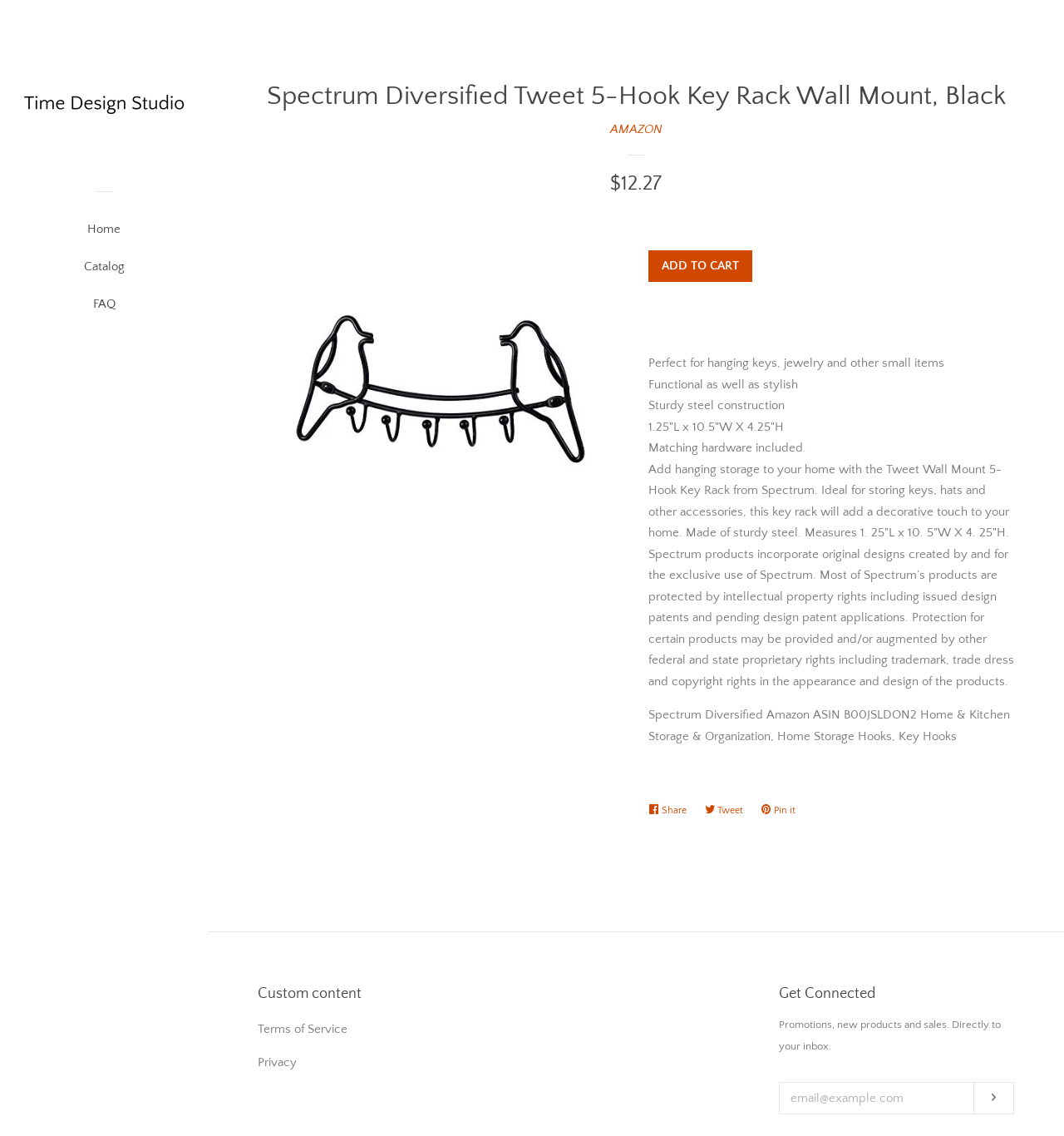What is the size of the product?
Please respond to the question with a detailed and thorough explanation.

I found the size of the product by looking at the StaticText element with the text '1.25"L x 10.5"W X 4.25"H' which is located in the product description section.